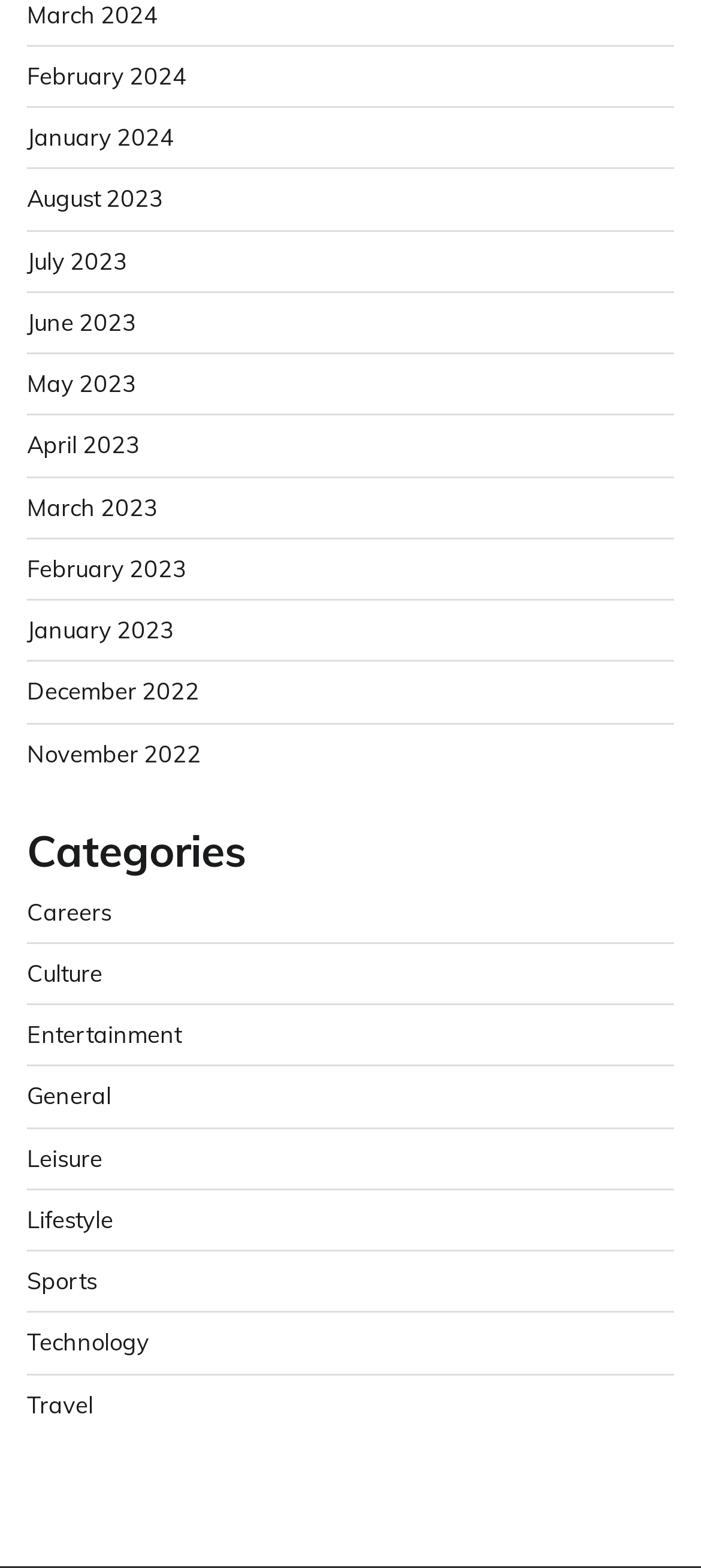Kindly determine the bounding box coordinates of the area that needs to be clicked to fulfill this instruction: "Explore Careers".

[0.038, 0.572, 0.159, 0.59]